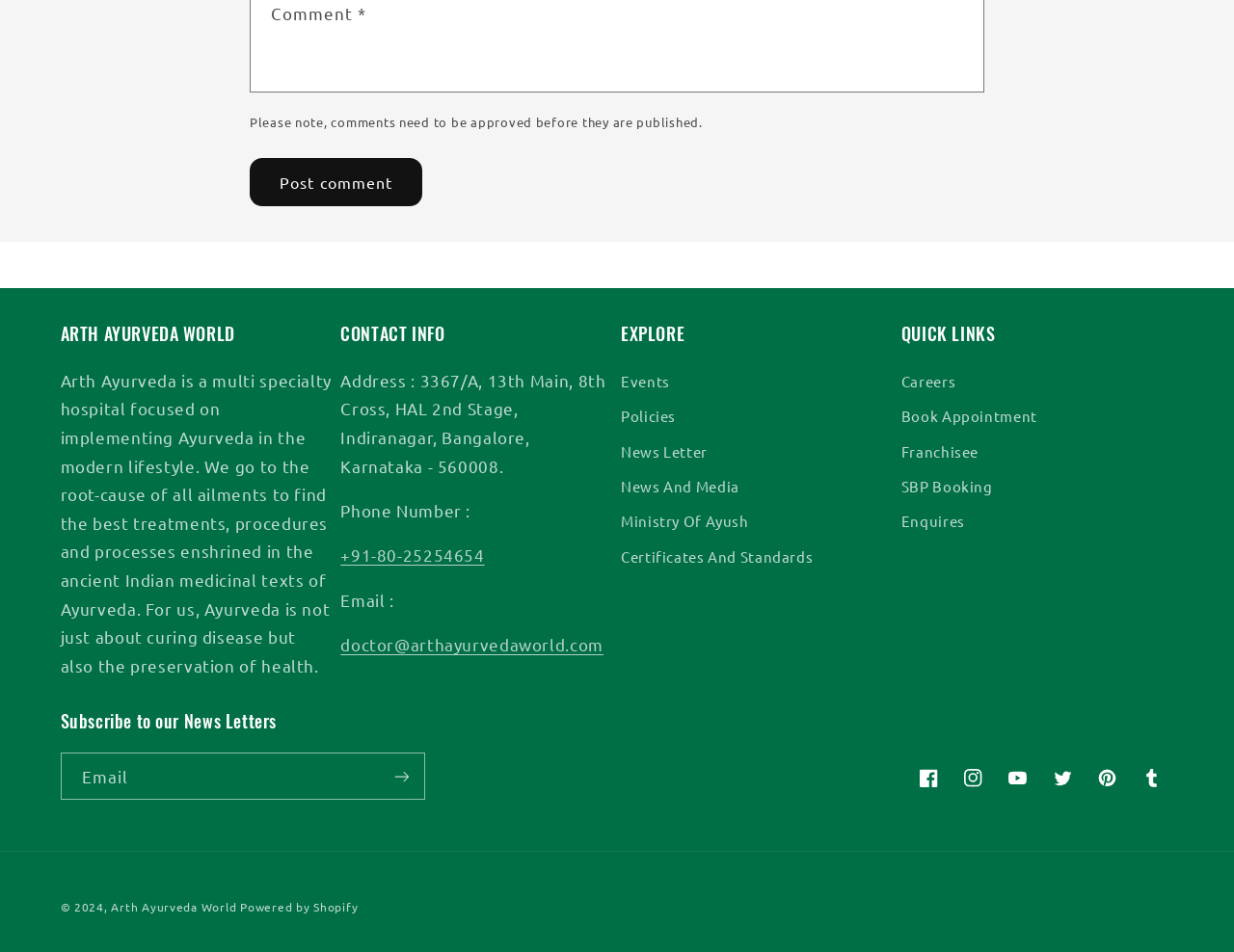Please specify the coordinates of the bounding box for the element that should be clicked to carry out this instruction: "Click on the link 'The Best Small Portable Generators For 2024'". The coordinates must be four float numbers between 0 and 1, formatted as [left, top, right, bottom].

None